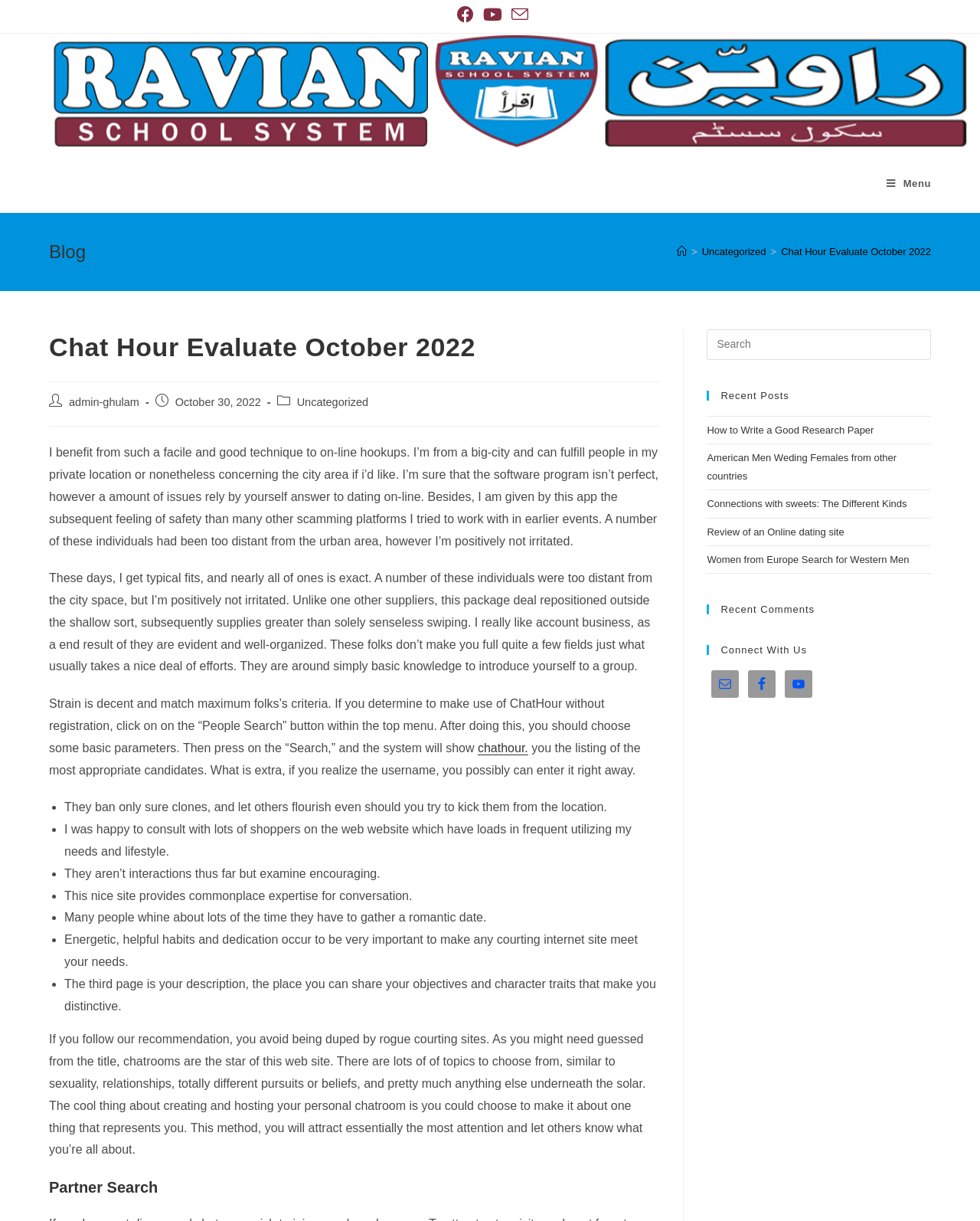Please answer the following question using a single word or phrase: 
How many recent posts are listed in the sidebar?

5